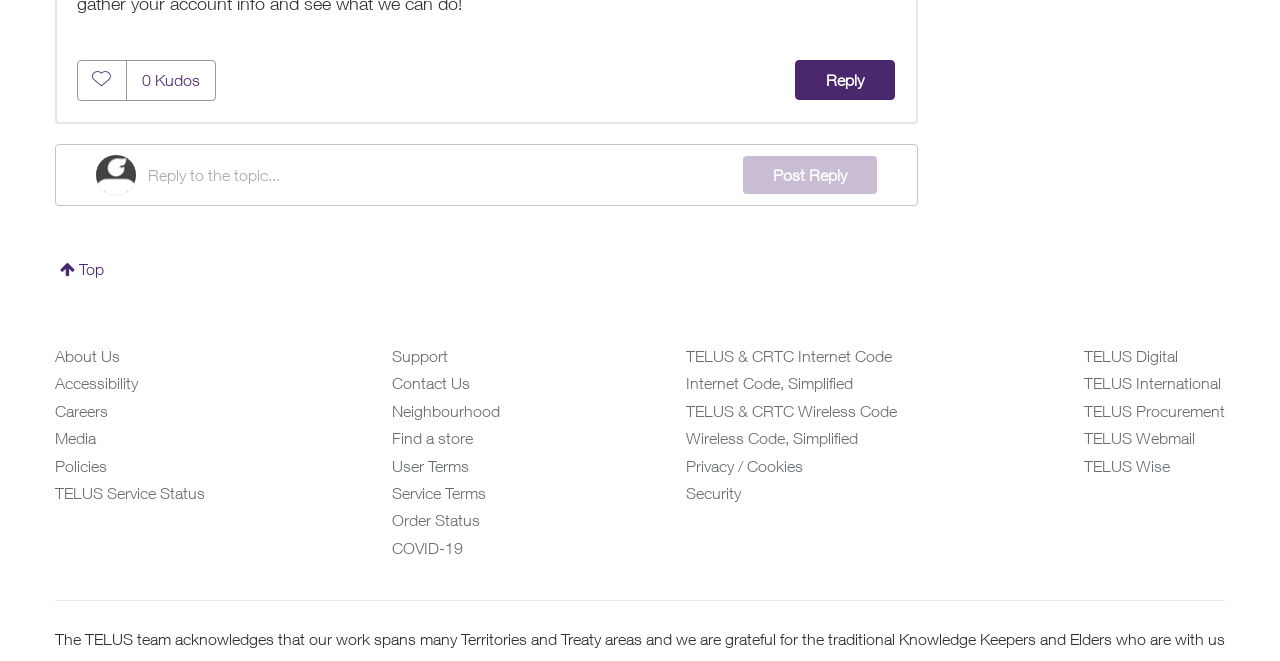What is the icon name of the button with the text ' Top'?
From the image, respond with a single word or phrase.

Top